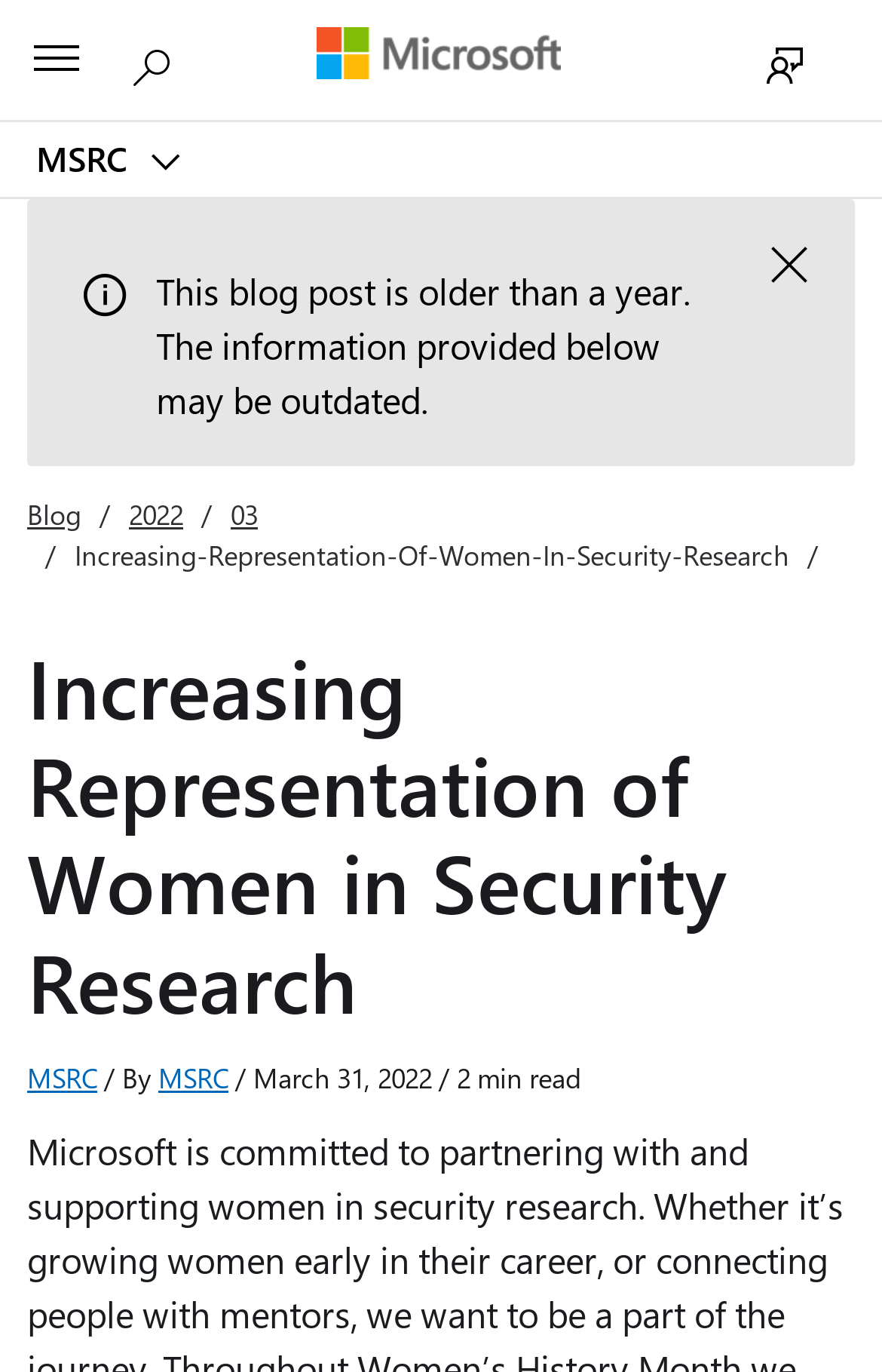Elaborate on the information and visuals displayed on the webpage.

The webpage is about increasing representation of women in security research, specifically highlighting Microsoft's commitment to partnering with and supporting women in this field. 

At the top left corner, there is a button to expand a list of Microsoft products and services. Next to it, there is a link to Microsoft's main page. Below these elements, there is a button to navigate to the MSRC blog, which is part of the Microsoft Security Response Center. 

On the top right corner, there is a search button to search Microsoft.com. Next to it, there is a link with an icon. 

Below the top navigation bar, there is an alert box that warns users that the blog post is older than a year and the information provided may be outdated. The alert box can be closed by clicking the "Close alert" button. 

Below the alert box, there is a navigation section that shows the user's location in the site. It includes links to the blog, the year 2022, and the month March. 

The main content of the webpage is a blog post titled "Increasing Representation of Women in Security Research". The title is a heading that spans the entire width of the page. Below the title, there is a section that shows the author of the post, MSRC, and the date of the post, March 31, 2022. The post is estimated to take 2 minutes to read.